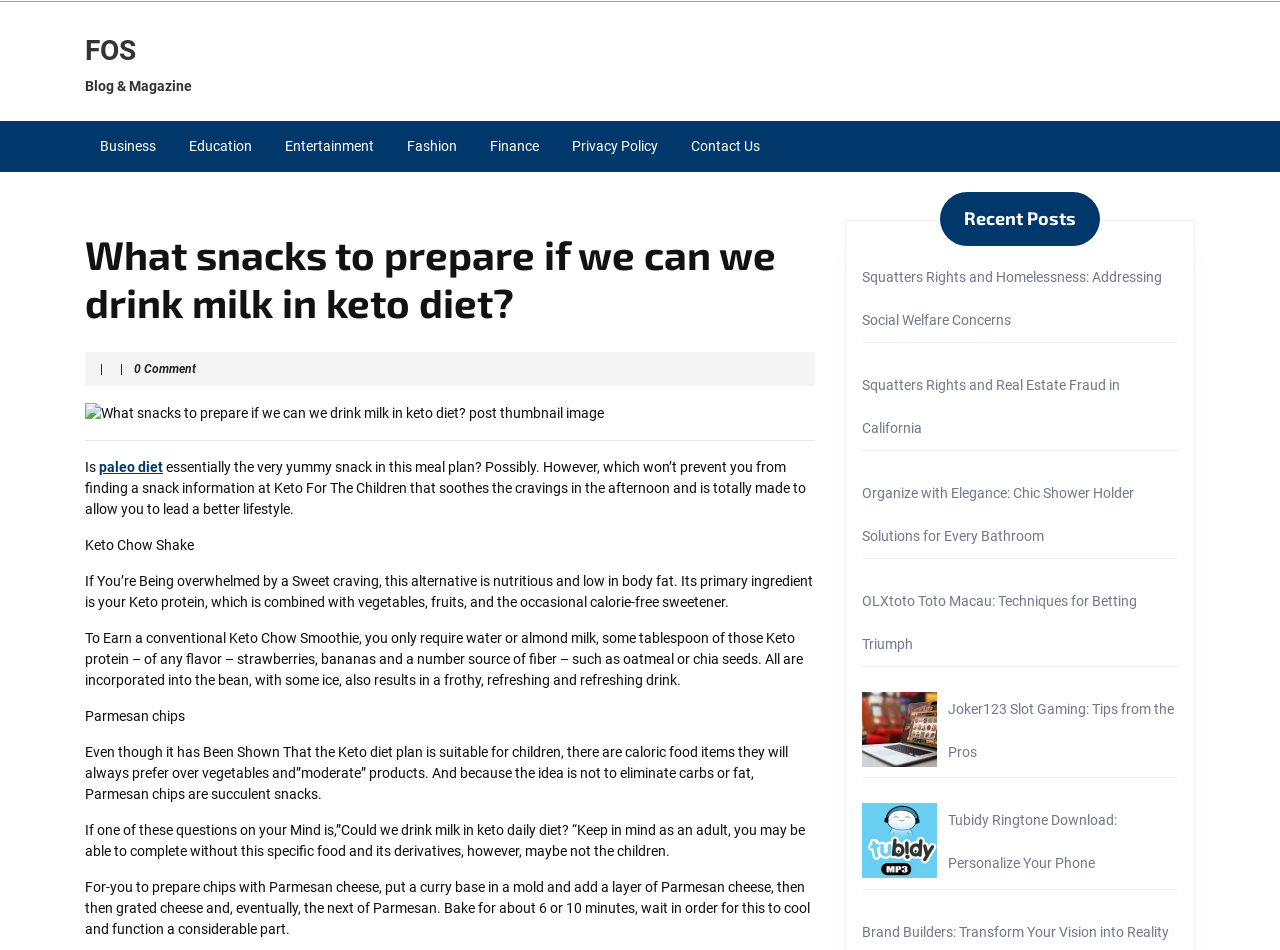Please determine the bounding box coordinates of the element to click in order to execute the following instruction: "View the 'Keto Chow Shake' snack information". The coordinates should be four float numbers between 0 and 1, specified as [left, top, right, bottom].

[0.066, 0.565, 0.152, 0.582]